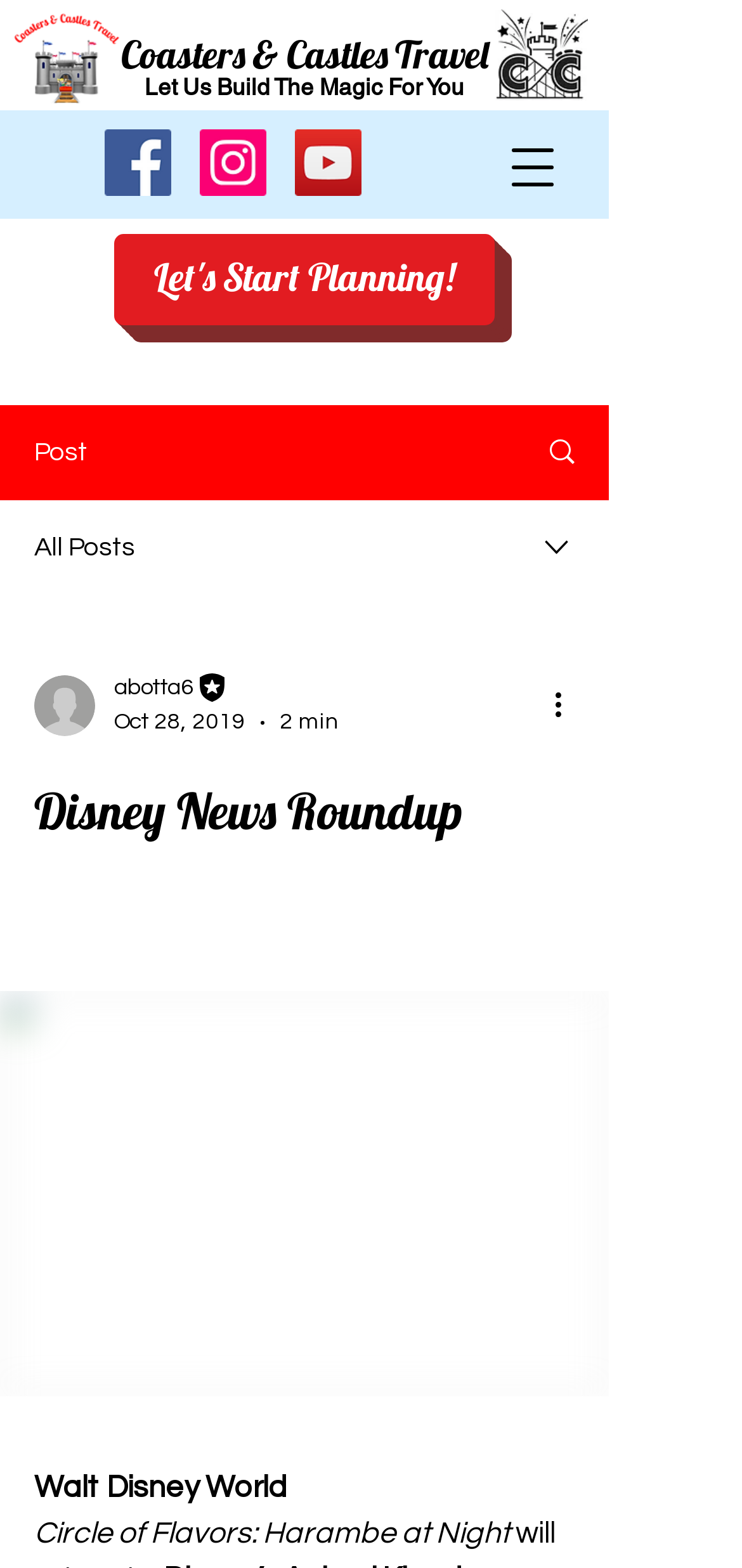Please analyze the image and provide a thorough answer to the question:
What is the date of the latest article?

I found the date of the latest article by looking at the details section of the article, where it says 'Oct 28, 2019' next to the author's name.